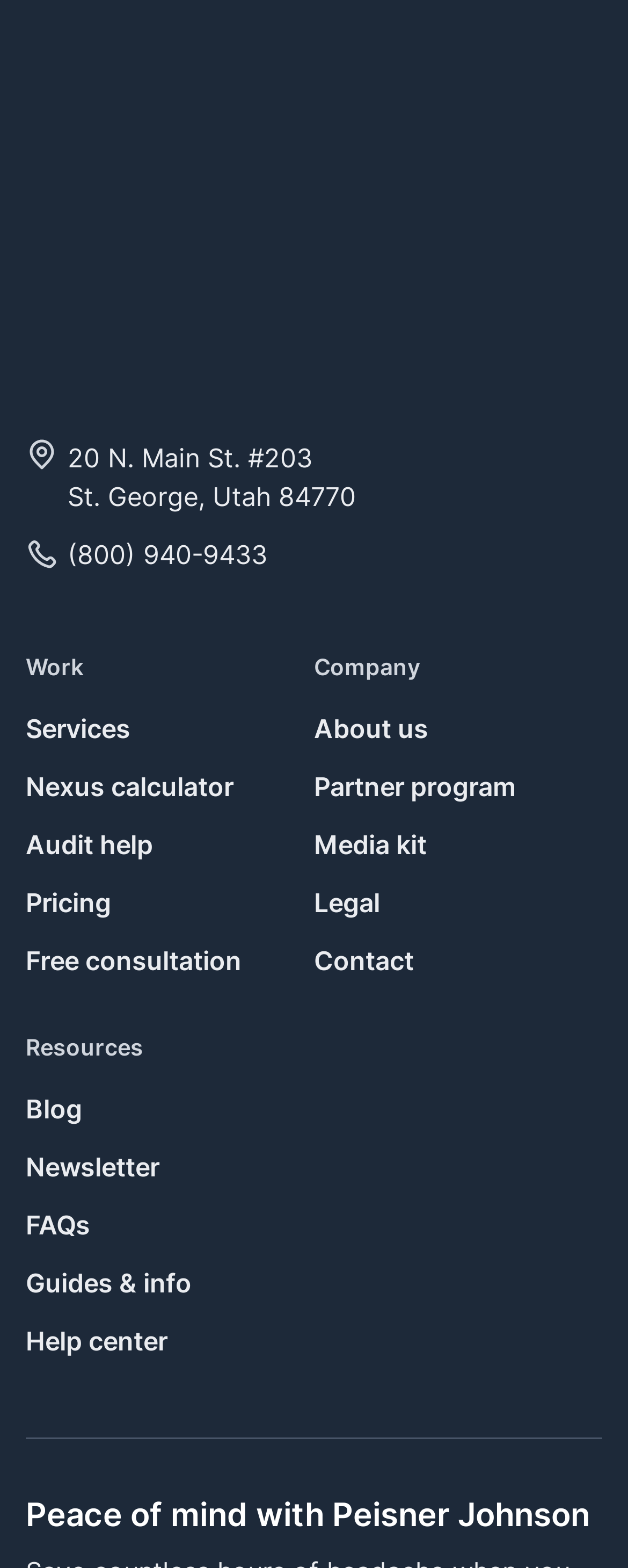Can you pinpoint the bounding box coordinates for the clickable element required for this instruction: "Click the company logo"? The coordinates should be four float numbers between 0 and 1, i.e., [left, top, right, bottom].

[0.041, 0.046, 0.533, 0.243]